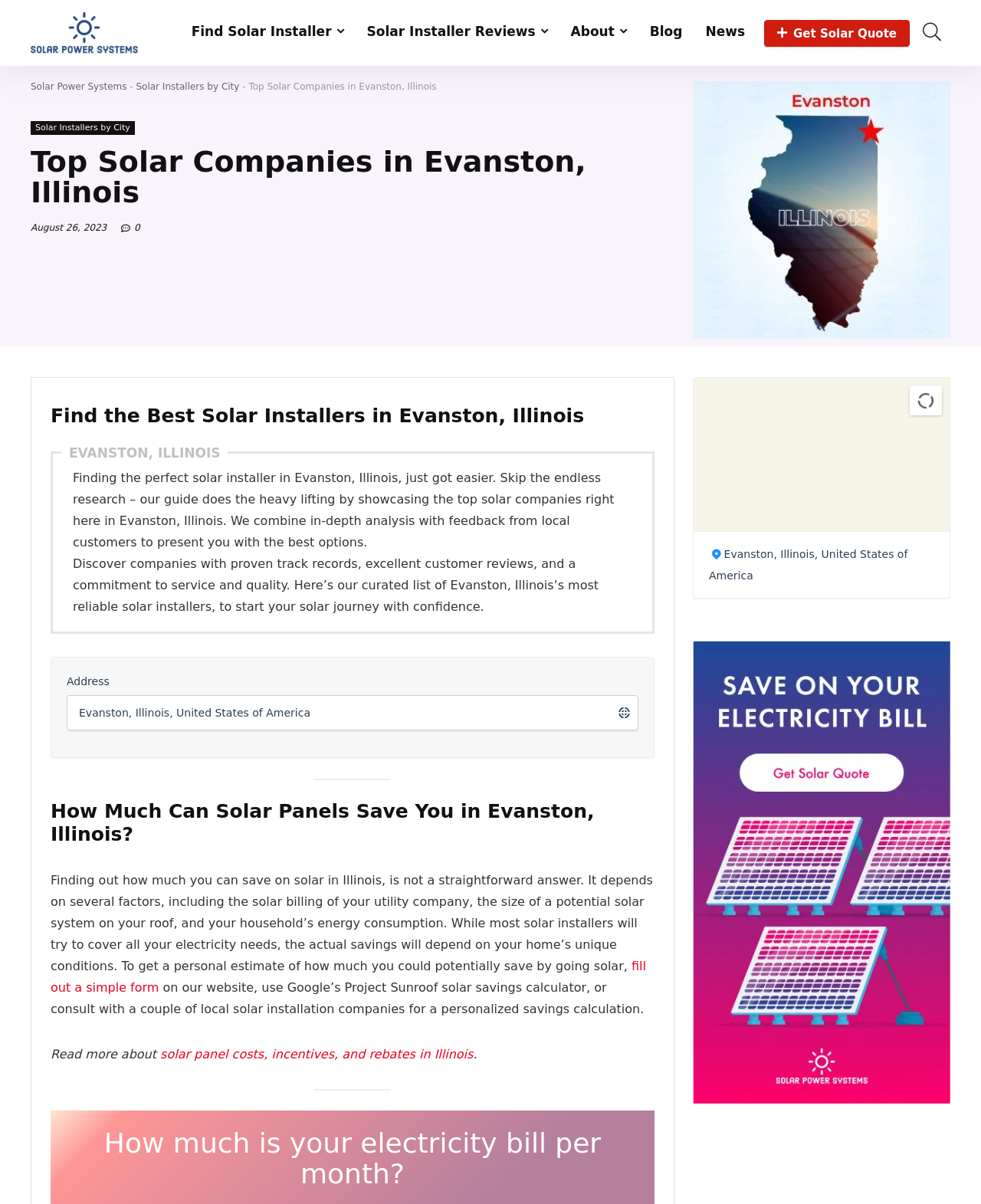From the webpage screenshot, predict the bounding box coordinates (top-left x, top-left y, bottom-right x, bottom-right y) for the UI element described here: Get Solar Quote

[0.779, 0.016, 0.927, 0.039]